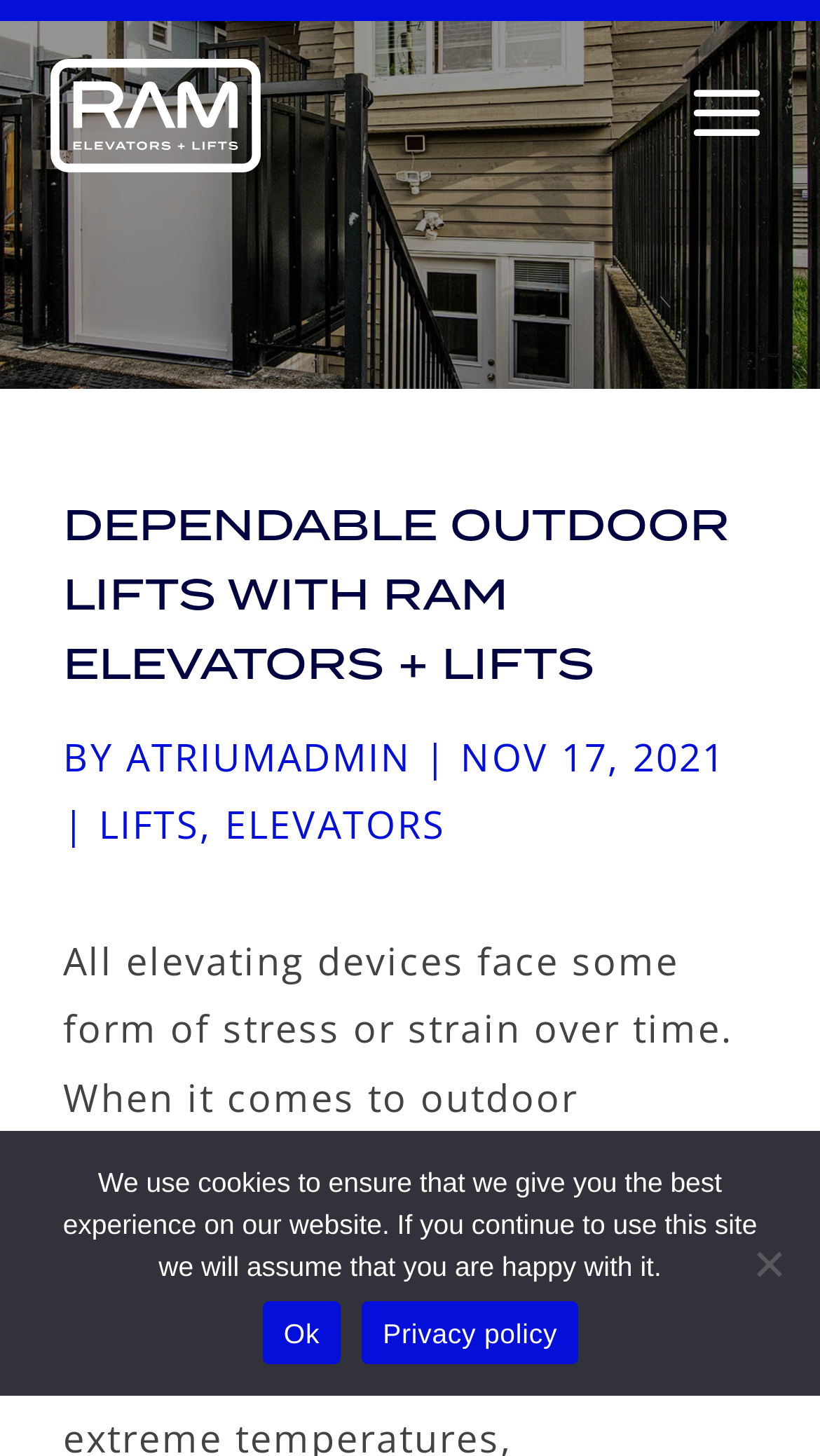Generate an in-depth caption that captures all aspects of the webpage.

The webpage appears to be about outdoor residential lifts, specifically those provided by RAM Elevators + Lifts. At the top left of the page, there is a logo image and a link to RAM Elevators. Below this, there is a large heading that reads "DEPENDABLE OUTDOOR LIFTS WITH RAM ELEVATORS + LIFTS". 

To the right of the heading, there is a section with the author's name "ATRIUMADMIN" and the date "NOV 17, 2021". Below this section, there are two links, "LIFTS" and "ELEVATORS", which are positioned side by side.

At the bottom of the page, there is a cookie notice dialog box that is not currently in focus. The dialog box contains a message about the website's use of cookies and provides two links, "Ok" and "Privacy policy", as well as a "No" button.